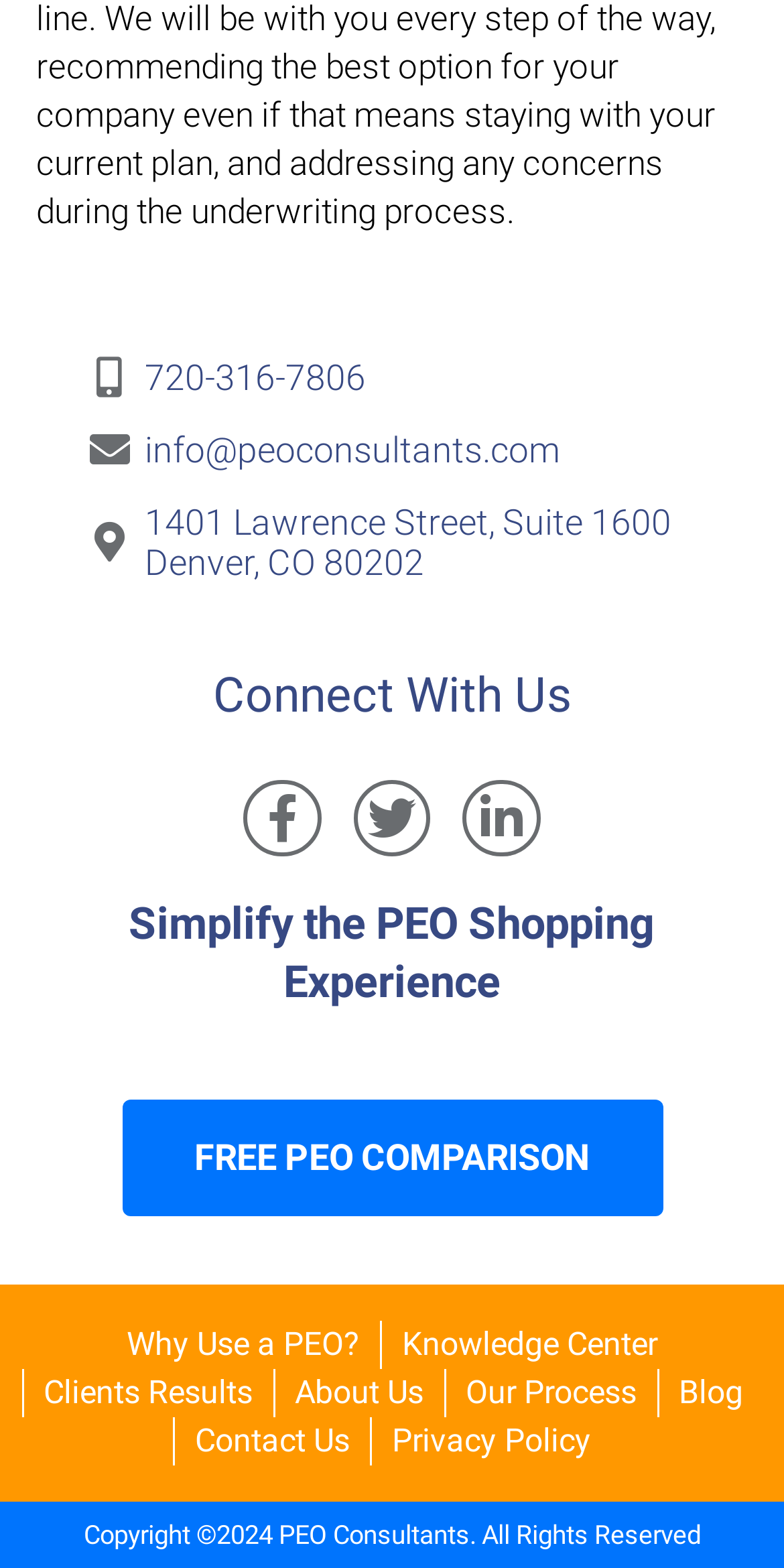Please specify the bounding box coordinates of the clickable region necessary for completing the following instruction: "Learn about our process". The coordinates must consist of four float numbers between 0 and 1, i.e., [left, top, right, bottom].

[0.565, 0.873, 0.837, 0.904]